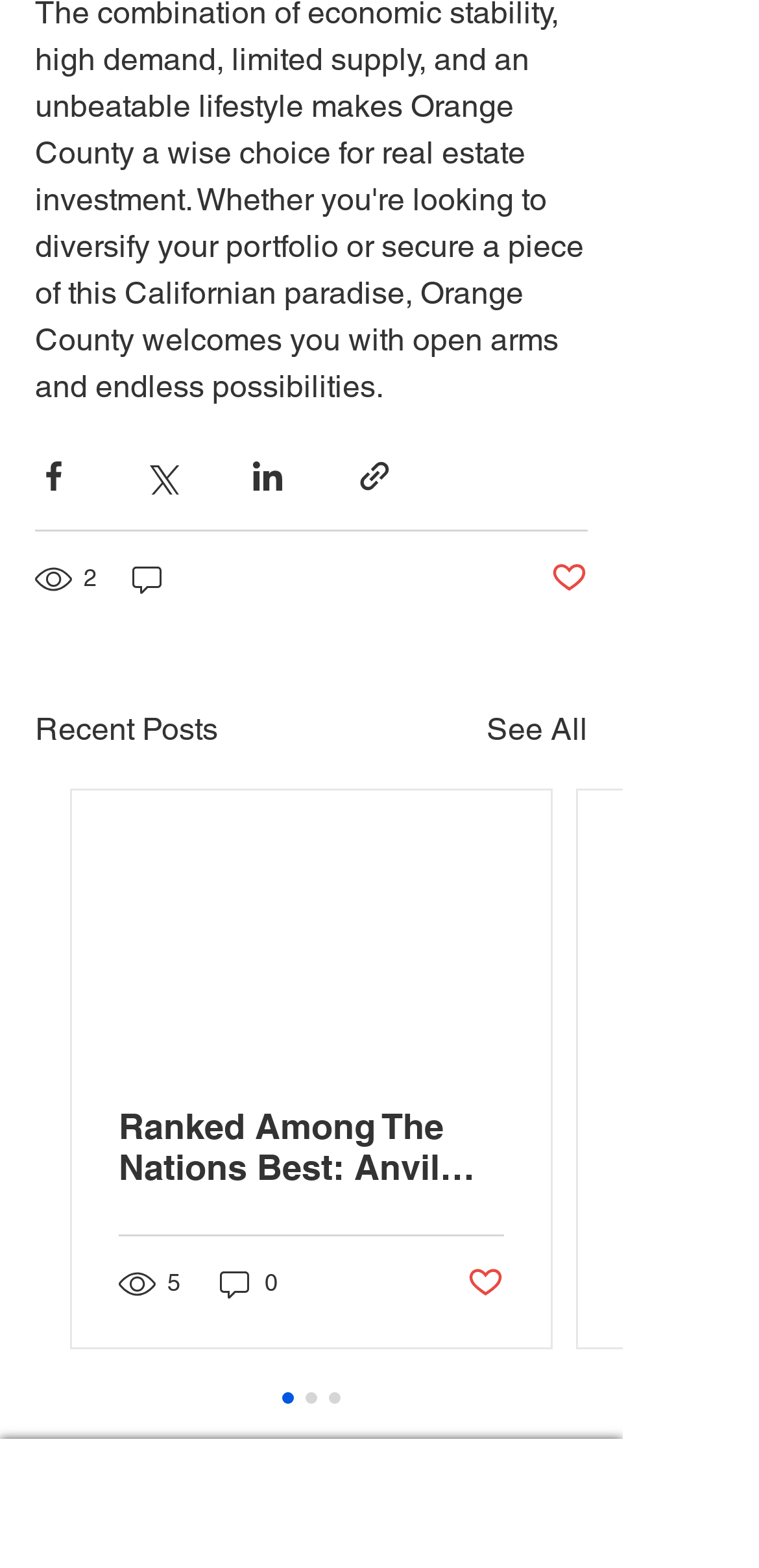What is the title of the section above the posts?
Provide a comprehensive and detailed answer to the question.

The title of the section above the posts is 'Recent Posts', which is a heading element on the webpage.